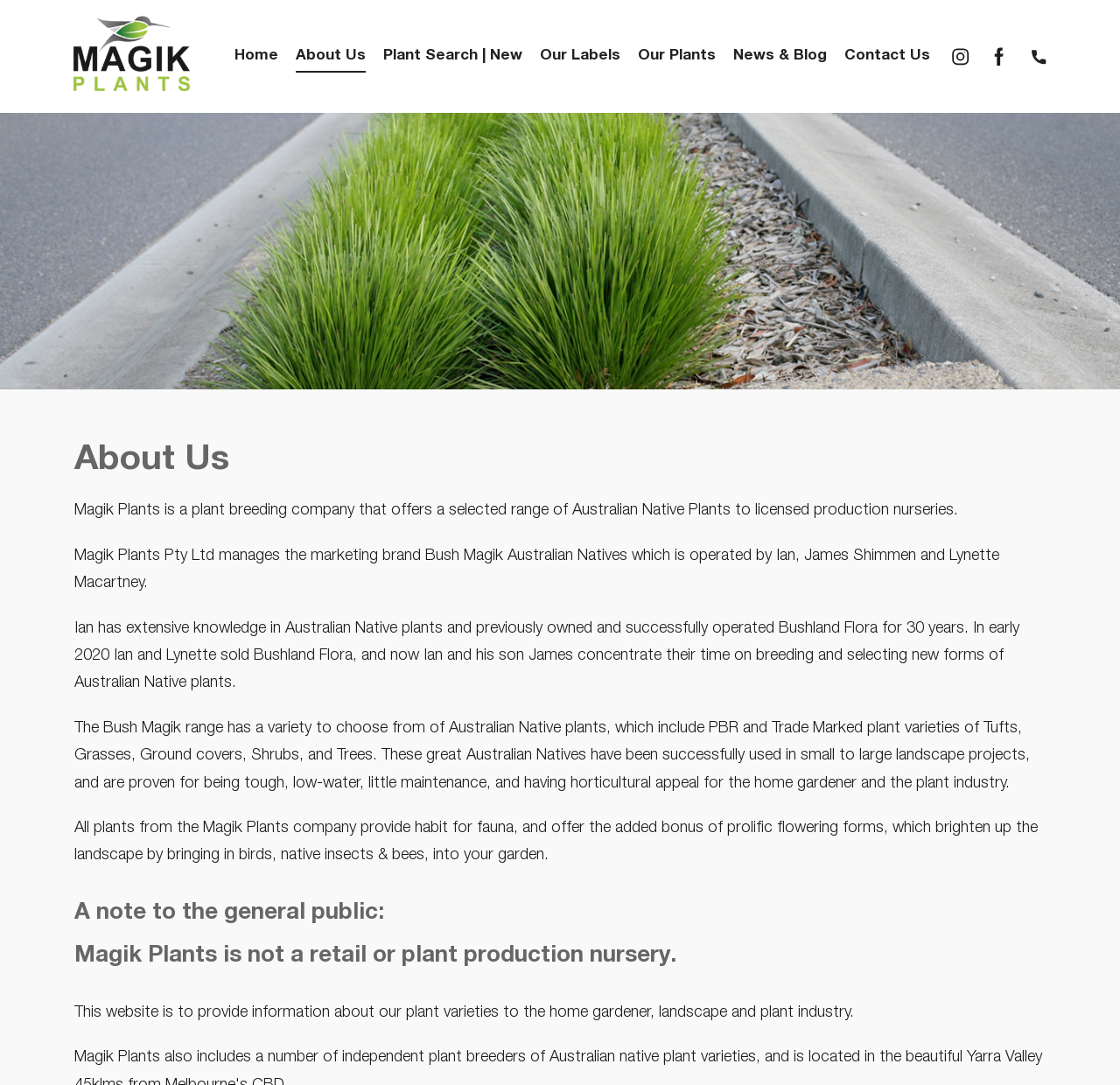Bounding box coordinates are to be given in the format (top-left x, top-left y, bottom-right x, bottom-right y). All values must be floating point numbers between 0 and 1. Provide the bounding box coordinate for the UI element described as: Impressions Dental in Chandler, AZ

None